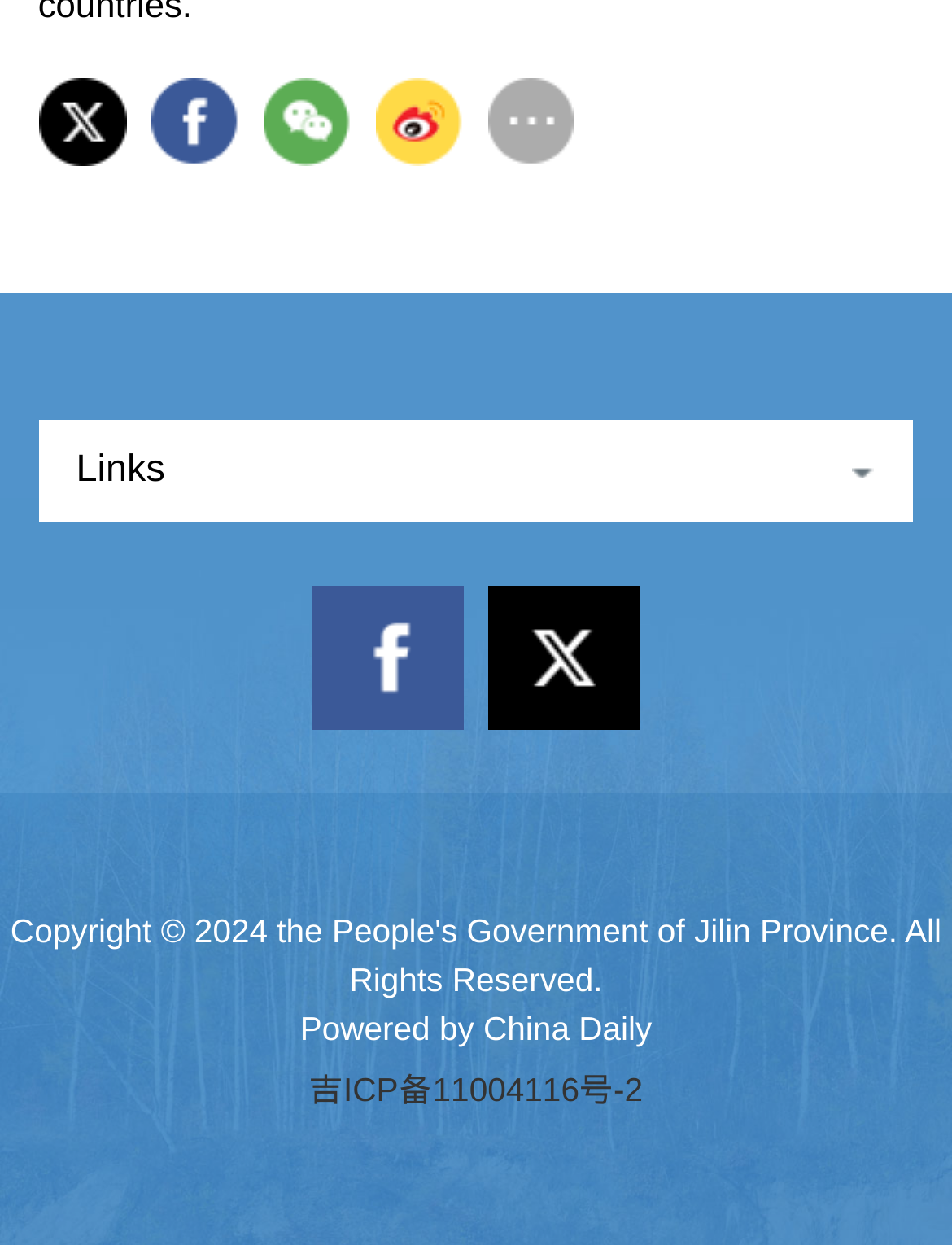Using the format (top-left x, top-left y, bottom-right x, bottom-right y), provide the bounding box coordinates for the described UI element. All values should be floating point numbers between 0 and 1: 吉ICP备11004116号-2

[0.325, 0.862, 0.675, 0.891]